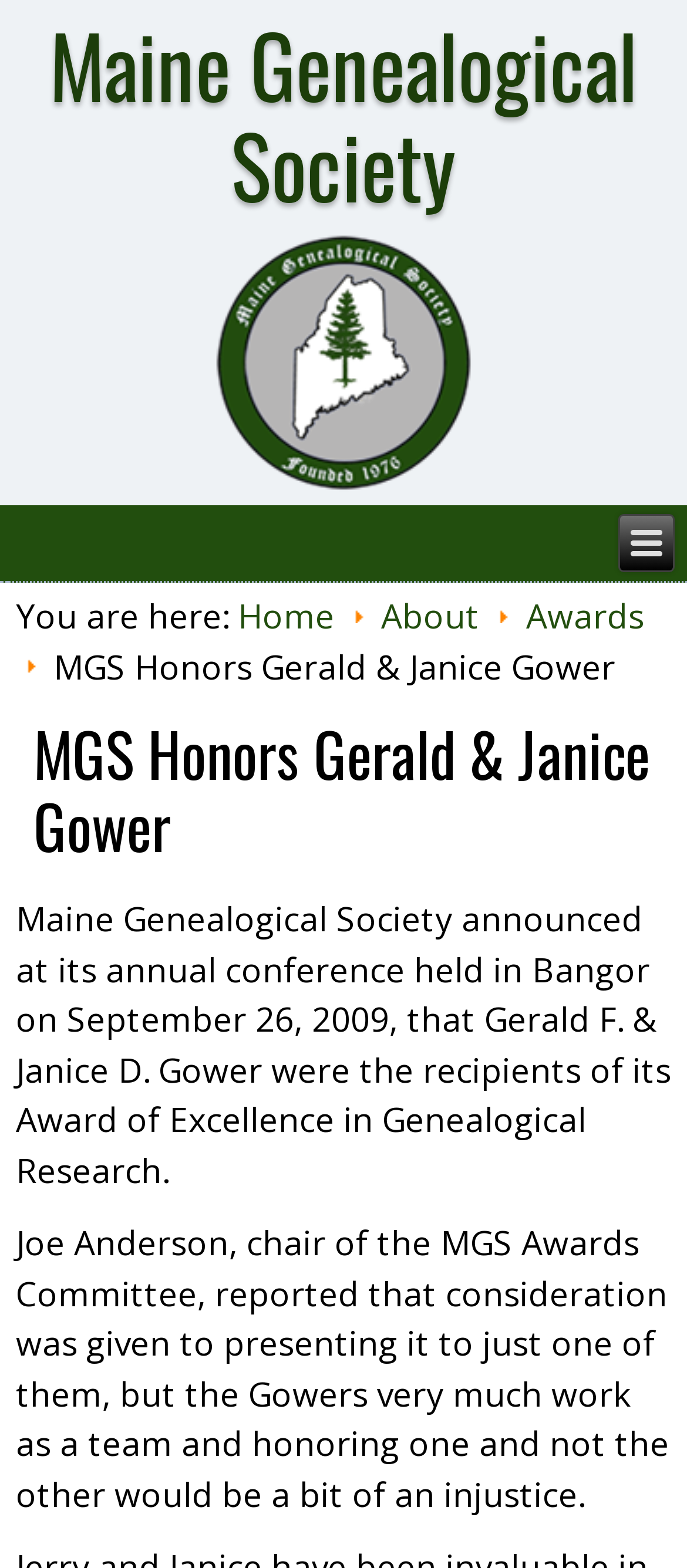Give a concise answer using only one word or phrase for this question:
Who is the chair of the MGS Awards Committee?

Joe Anderson